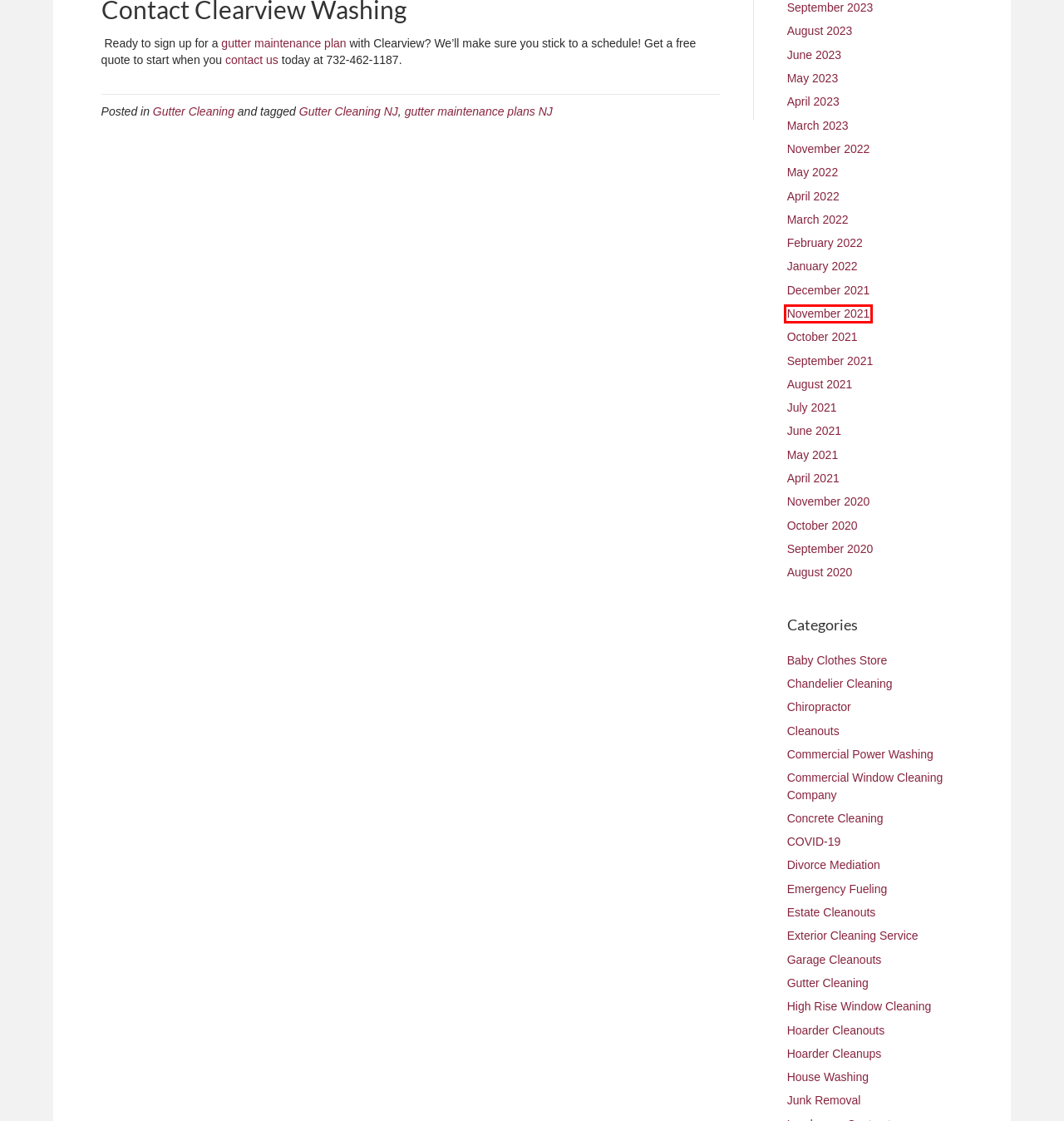You are presented with a screenshot of a webpage containing a red bounding box around an element. Determine which webpage description best describes the new webpage after clicking on the highlighted element. Here are the candidates:
A. July 2021 - NewsDoses
B. Chiropractor Archives - NewsDoses
C. March 2022 - NewsDoses
D. Exterior Cleaning Service Archives - NewsDoses
E. November 2021 - NewsDoses
F. March 2023 - NewsDoses
G. Gutter Cleaning NJ Archives - NewsDoses
H. September 2020 - NewsDoses

E